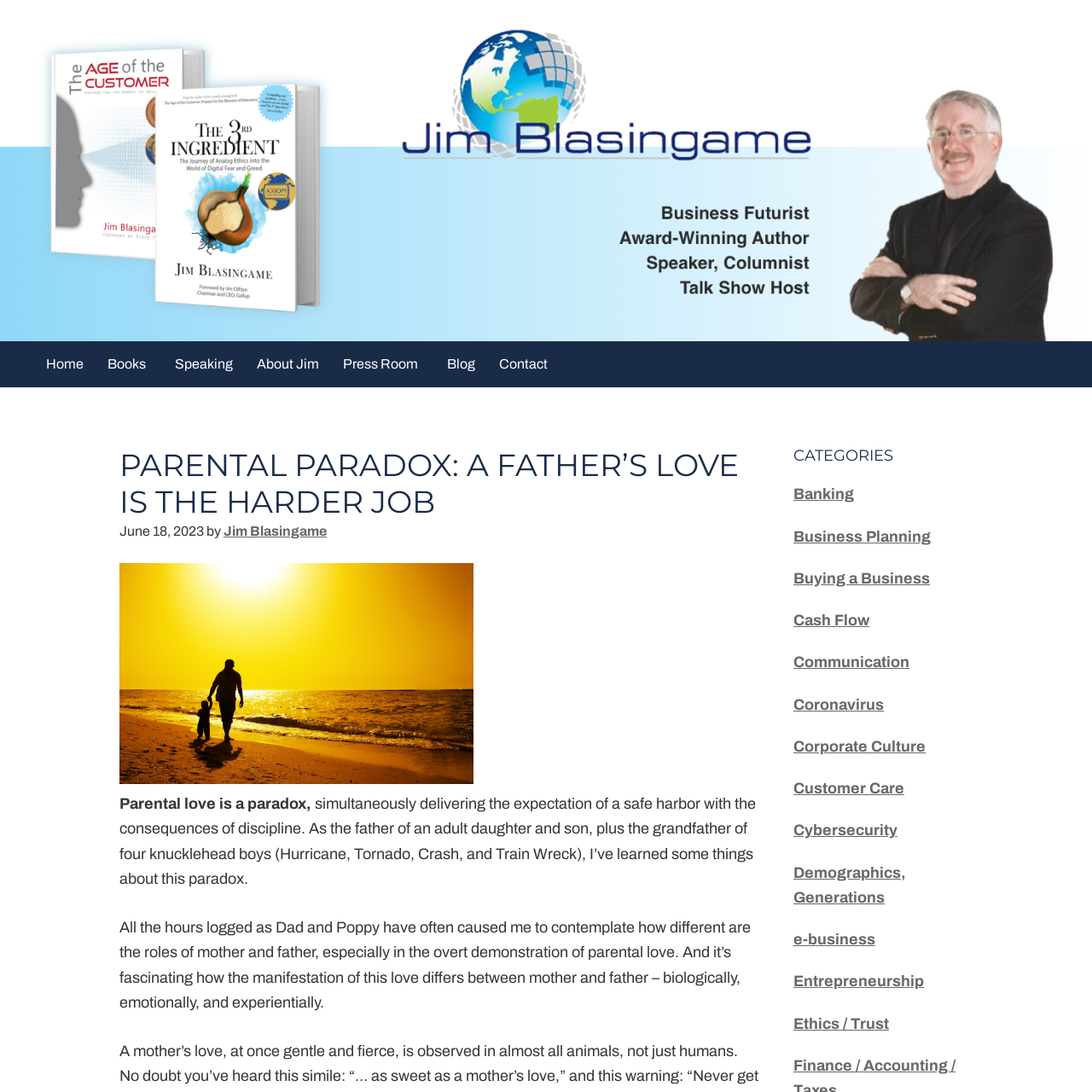How many grandchildren does the author have?
Please craft a detailed and exhaustive response to the question.

I found the number of grandchildren by looking at the static text element which mentions the author having 'four knucklehead boys (Hurricane, Tornado, Crash, and Train Wreck)'.